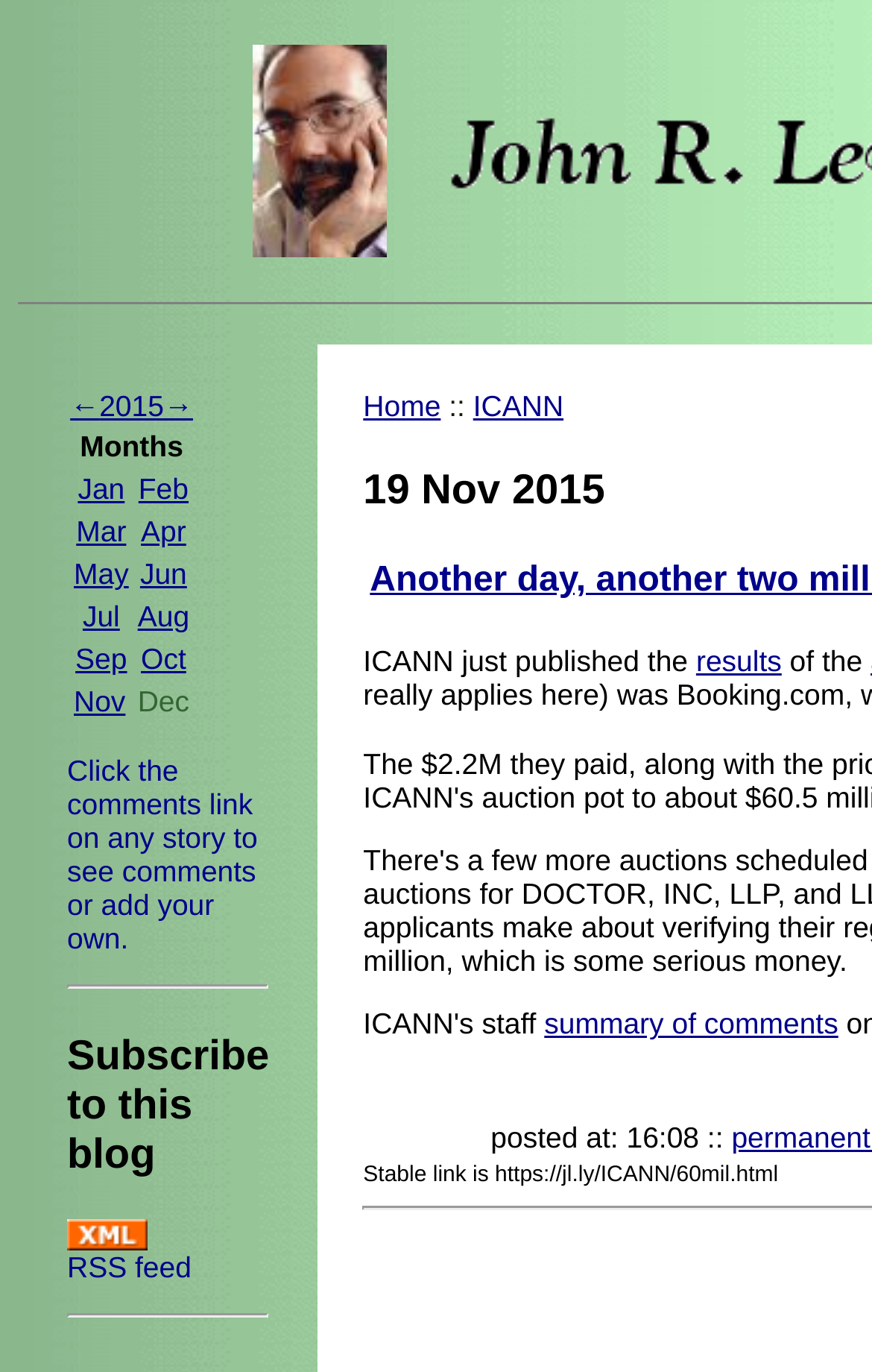What is the topic of the blog post mentioned?
Please provide a comprehensive answer to the question based on the webpage screenshot.

The topic of the blog post mentioned appears to be the results of ICANN, as indicated by the text 'ICANN just published the results of the summary of comments'. This suggests that the blog post is discussing the outcome of a particular ICANN event or process.